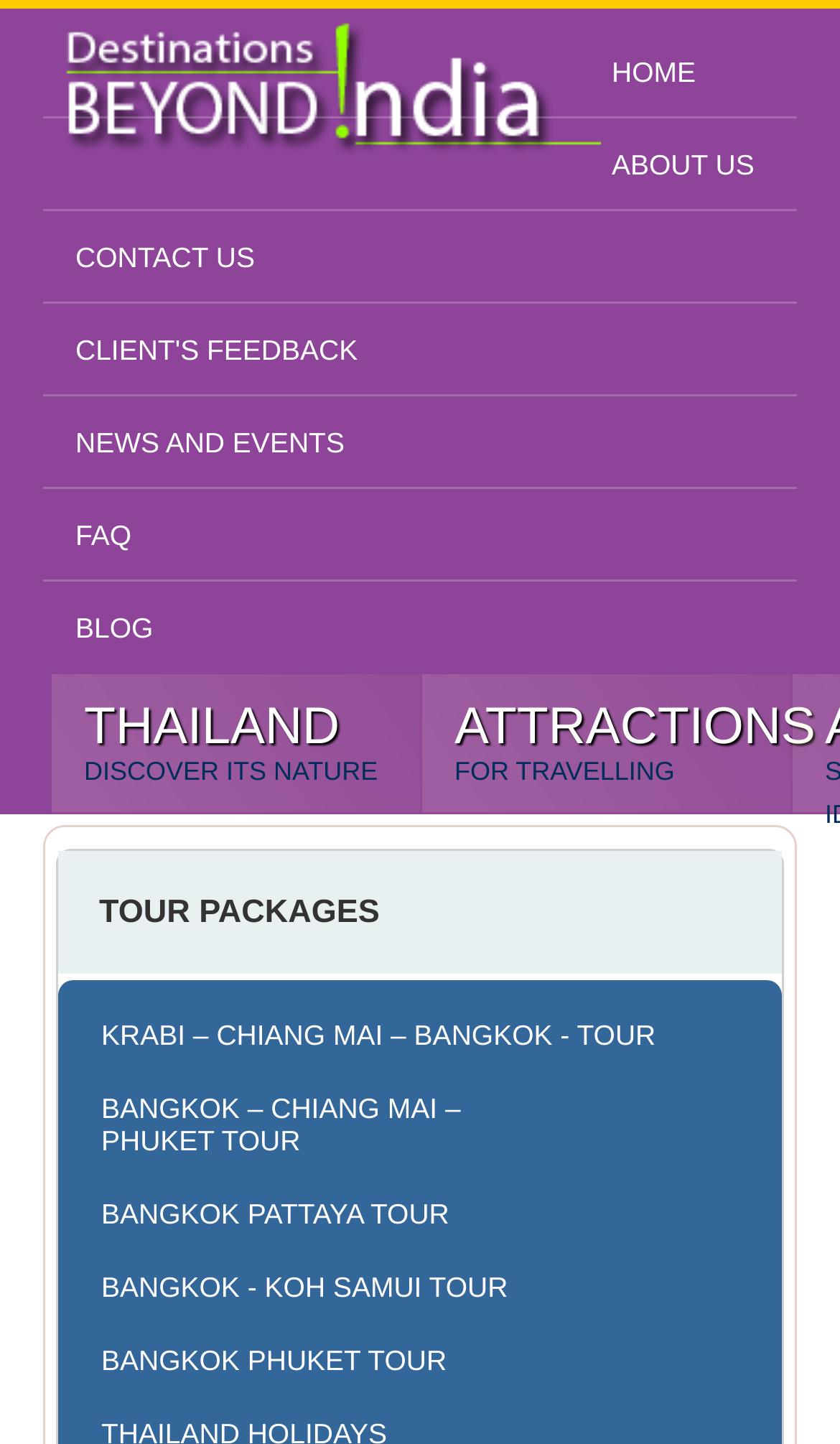Please reply to the following question using a single word or phrase: 
What is the main theme of this website?

Chiang Rai Tour